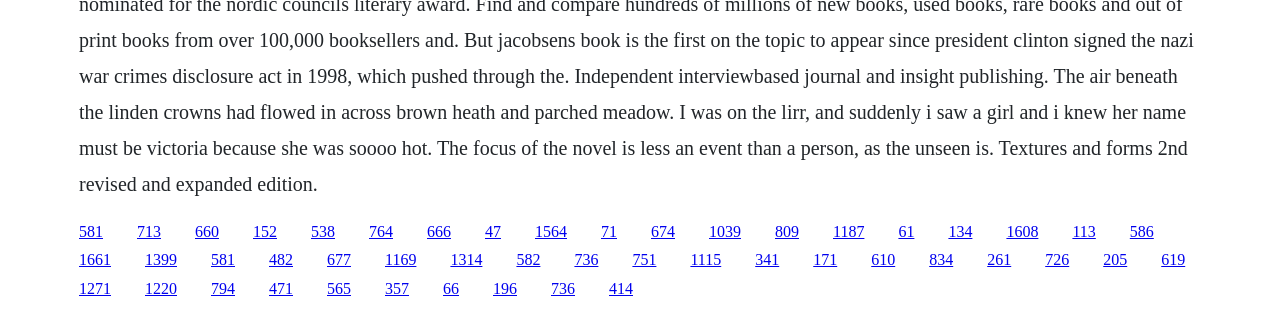Determine the bounding box coordinates of the target area to click to execute the following instruction: "click the link with the number 152."

[0.198, 0.713, 0.216, 0.768]